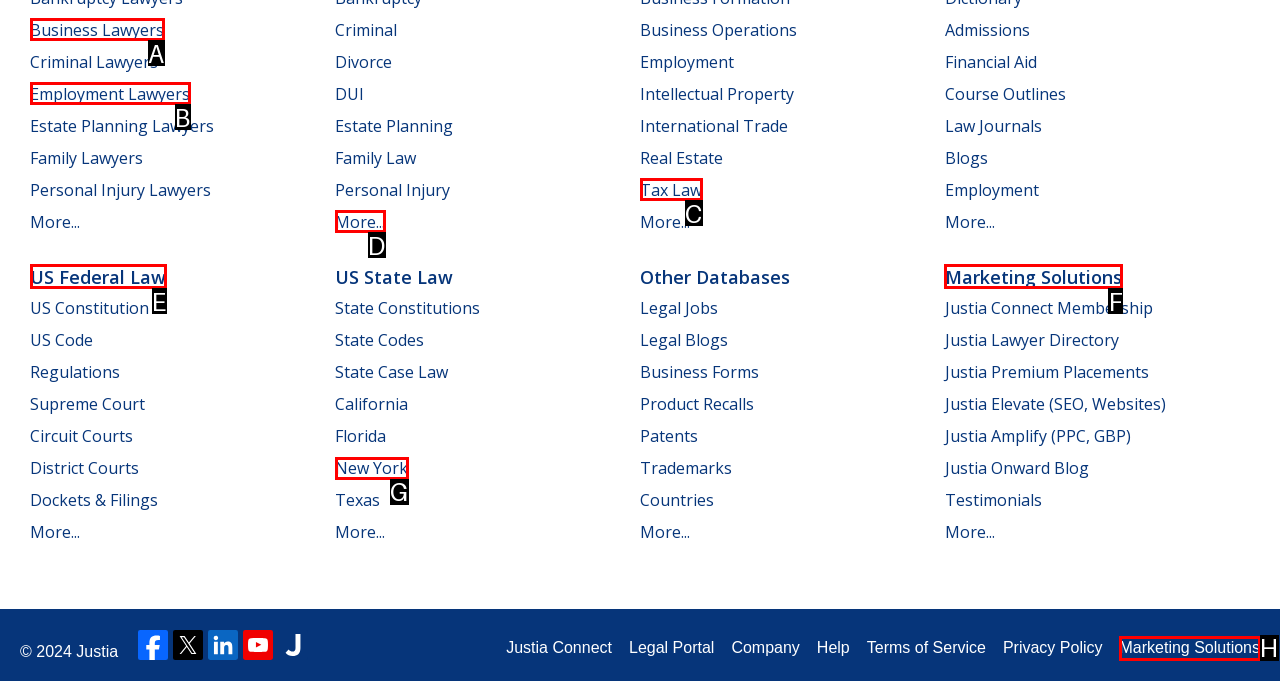Determine the HTML element to be clicked to complete the task: Explore Marketing Solutions. Answer by giving the letter of the selected option.

F